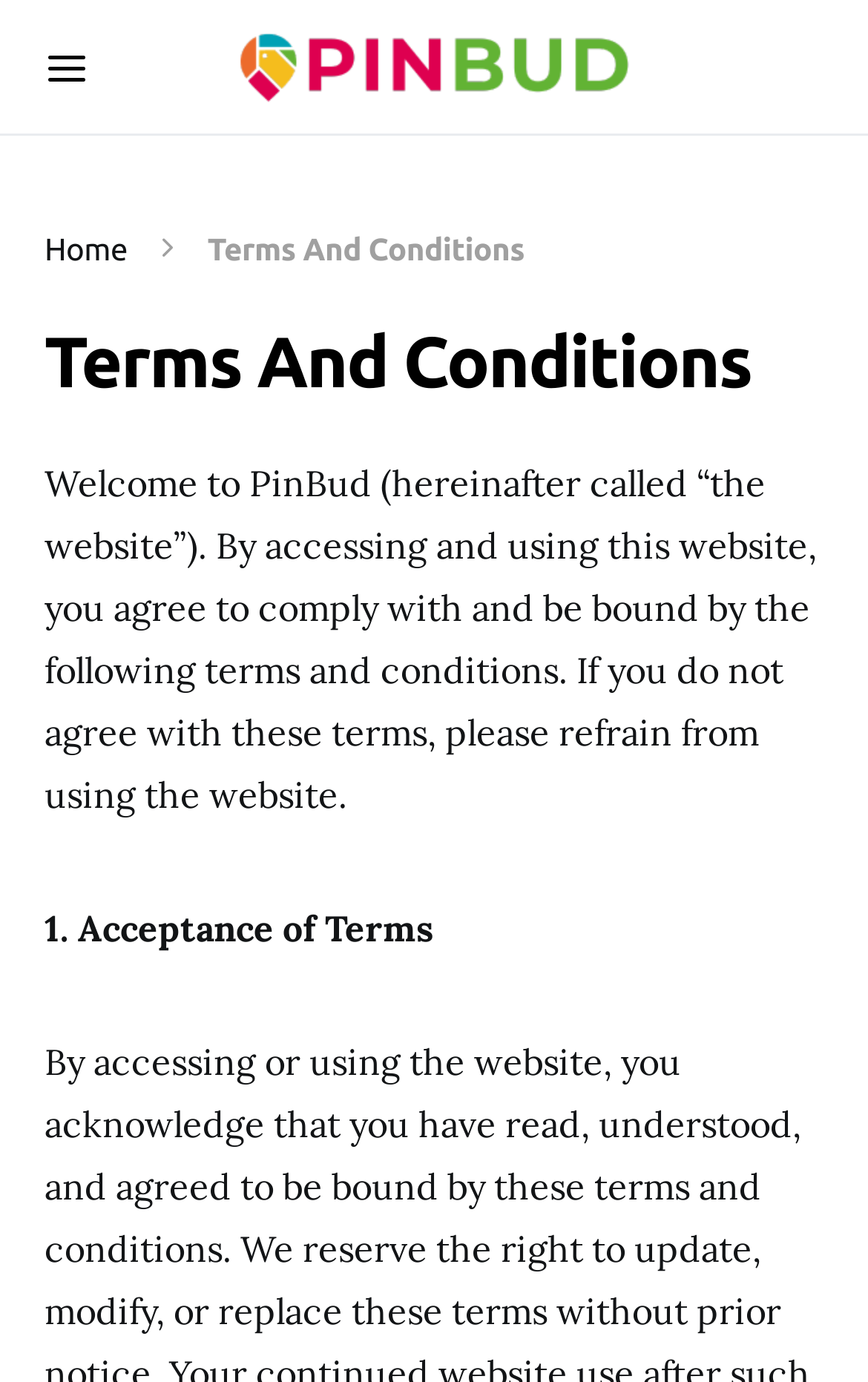Answer the question below with a single word or a brief phrase: 
What is the purpose of the webpage?

Terms And Conditions